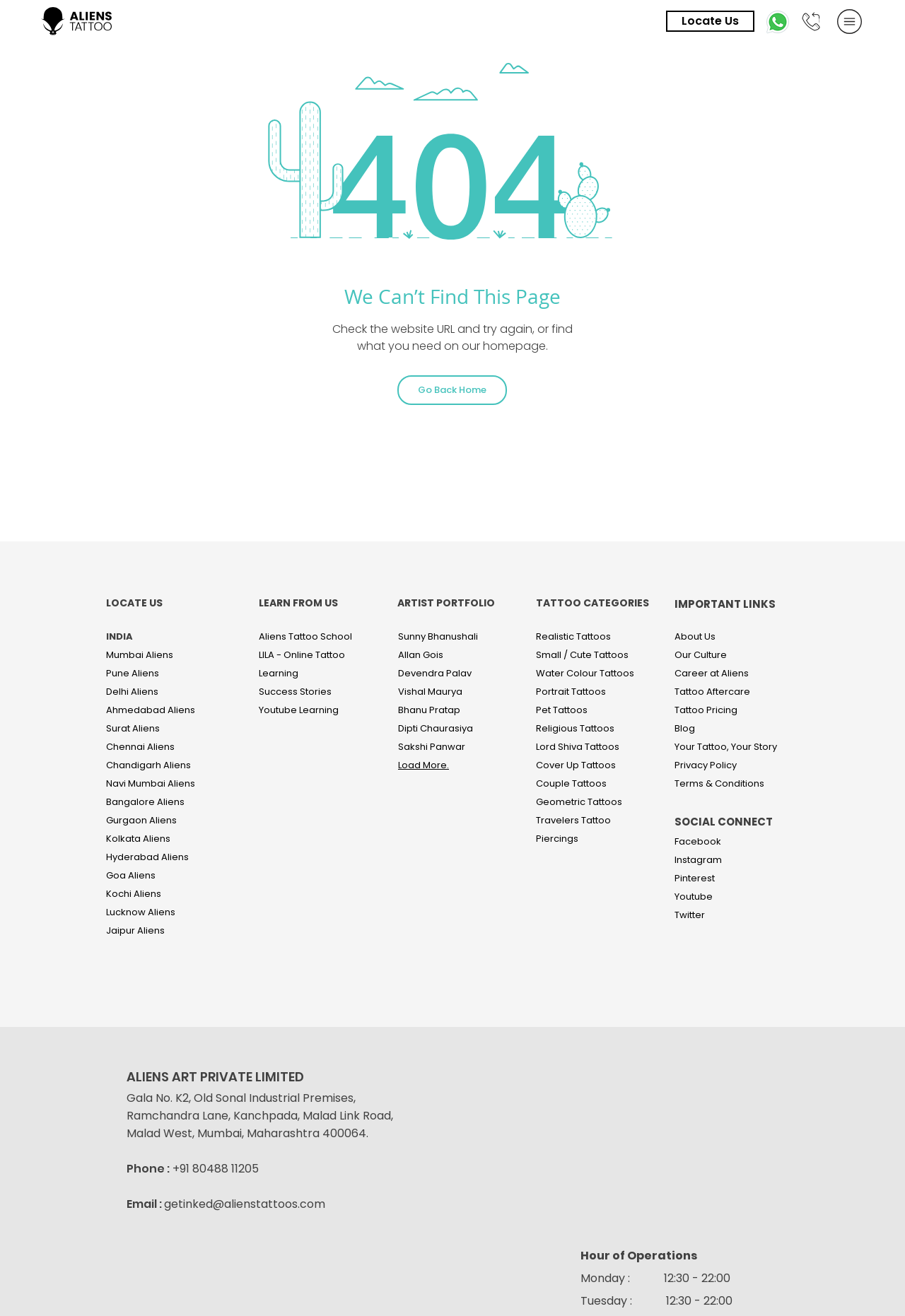Carefully examine the image and provide an in-depth answer to the question: How many social media platforms are linked on this page?

The webpage has links to 5 social media platforms, namely Facebook, Instagram, Pinterest, Youtube, and Twitter, which are located in the 'SOCIAL CONNECT' section at the bottom of the page.